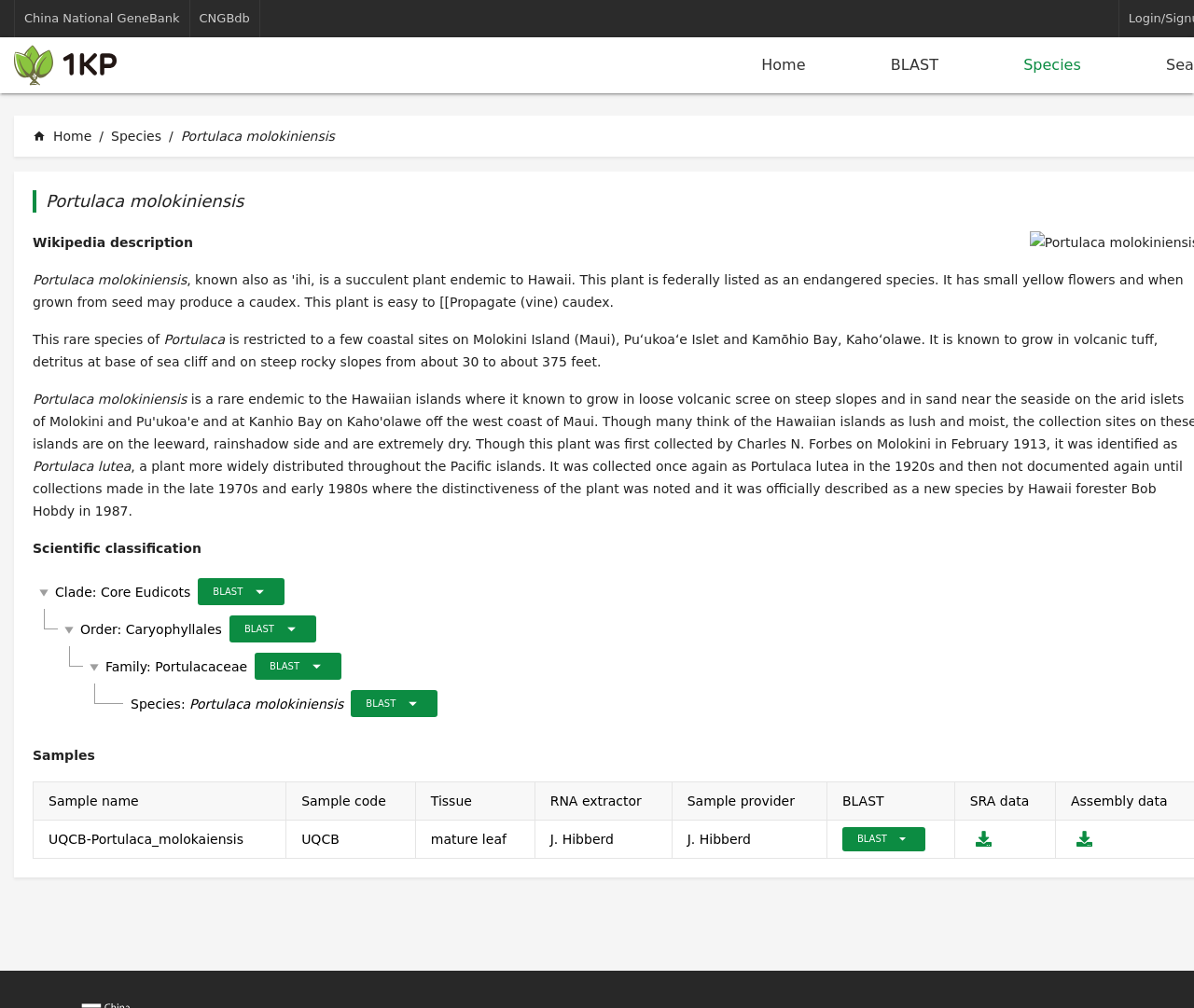Please determine the bounding box coordinates of the element to click on in order to accomplish the following task: "Click the link to view the No-Egg Breakfast Bake with Sausage and Peppers recipe". Ensure the coordinates are four float numbers ranging from 0 to 1, i.e., [left, top, right, bottom].

None